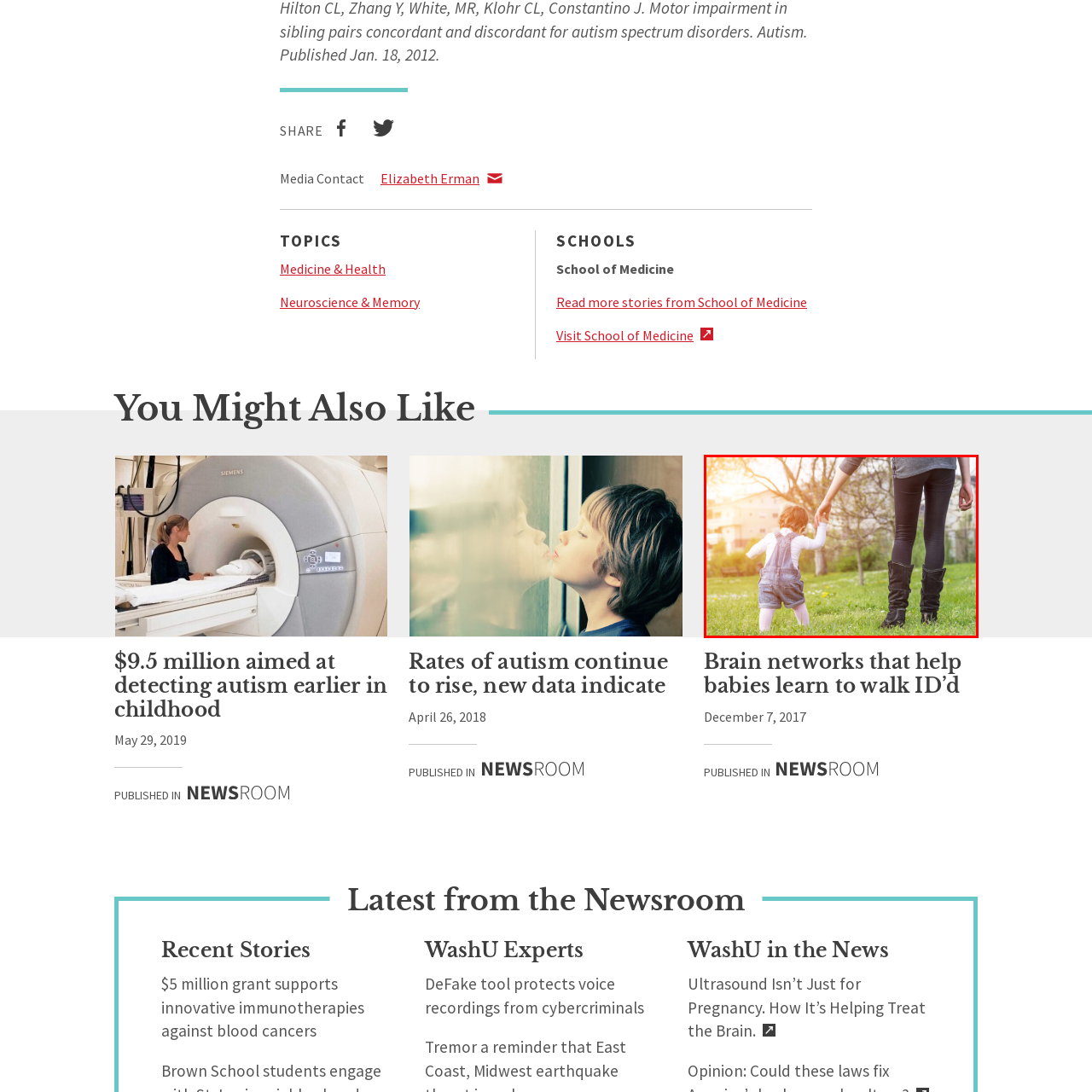Analyze the content inside the red box, What is the adult wearing on their feet? Provide a short answer using a single word or phrase.

Knee-high boots